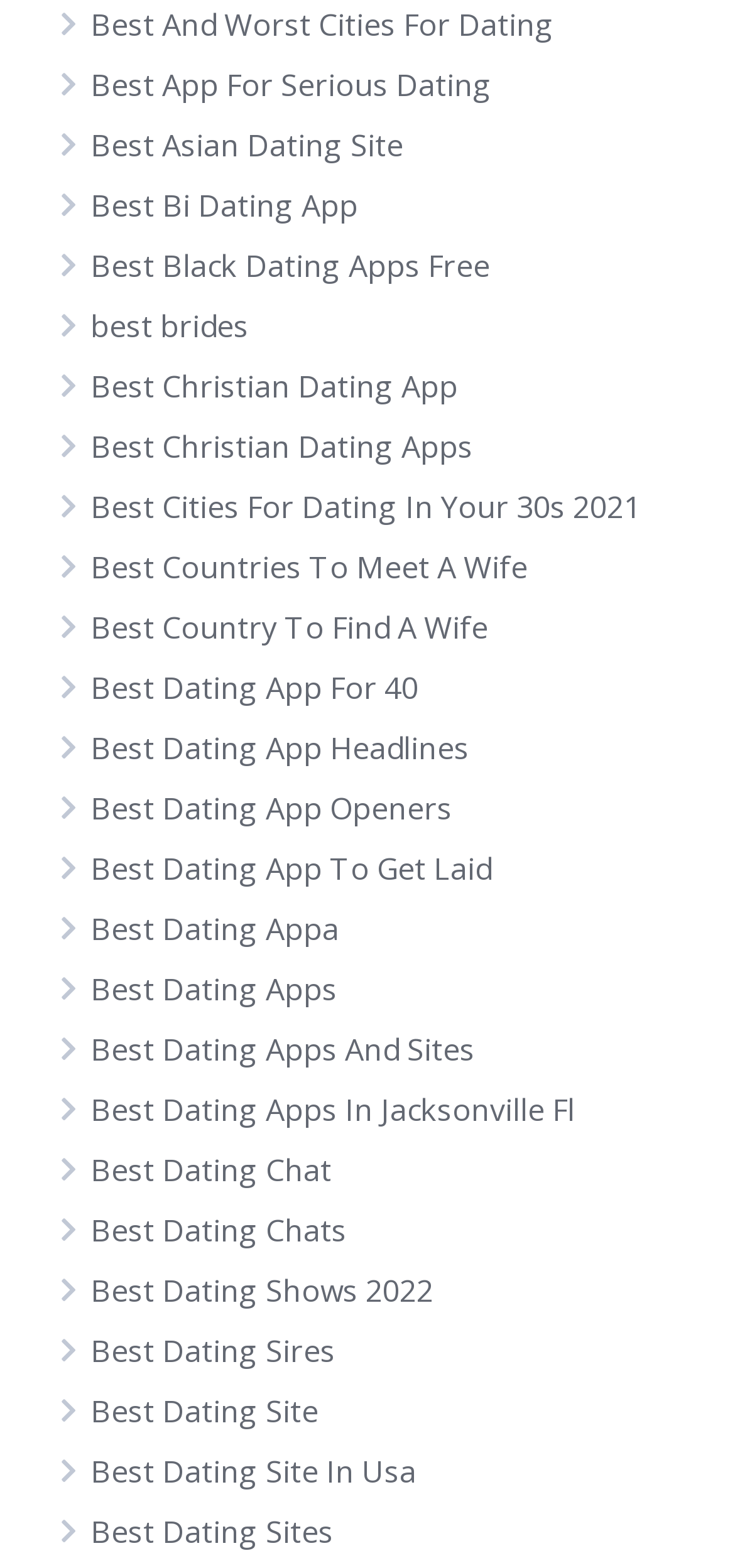Identify and provide the bounding box coordinates of the UI element described: "Best Dating Site In Usa". The coordinates should be formatted as [left, top, right, bottom], with each number being a float between 0 and 1.

[0.123, 0.925, 0.567, 0.952]